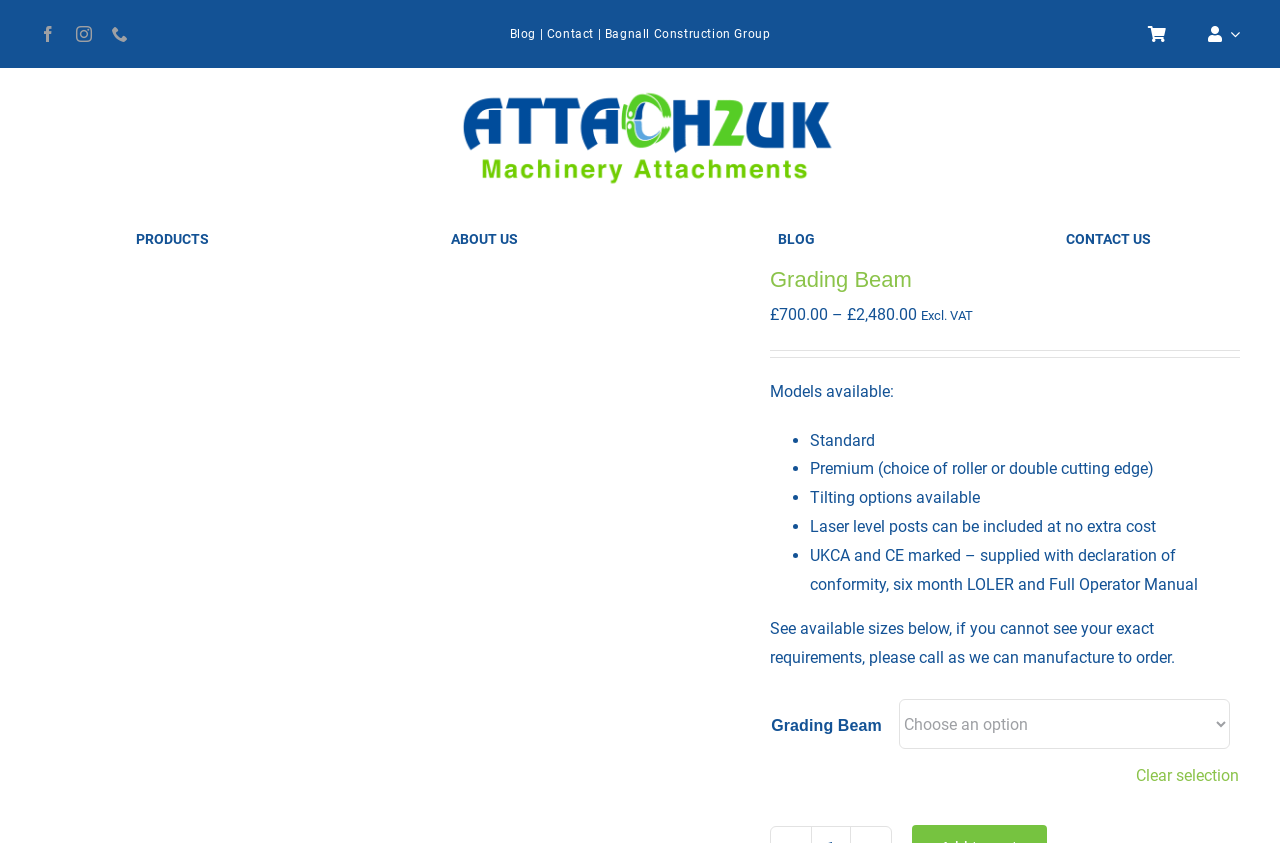Answer this question in one word or a short phrase: What are the models available for the Grading Beam?

Standard, Premium, and Tilting options